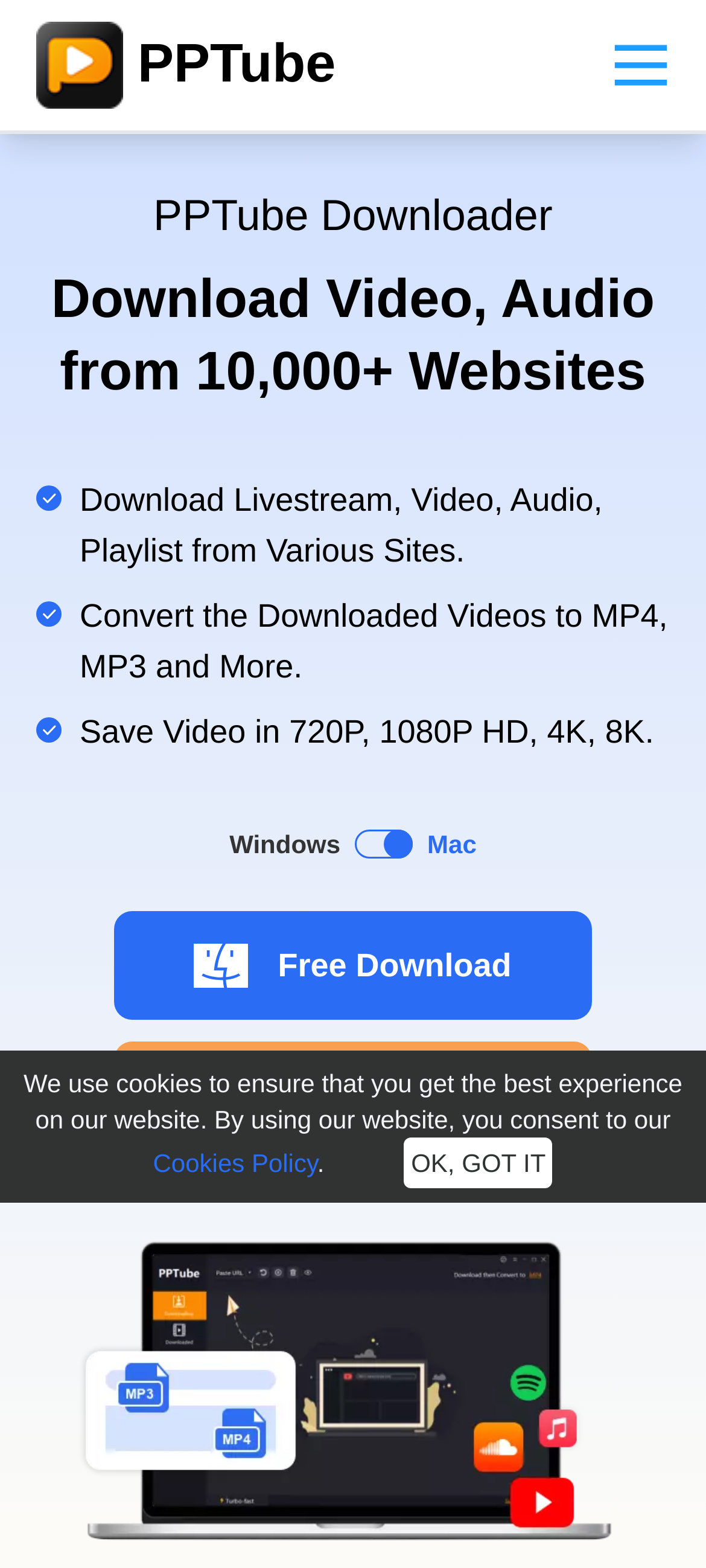Using the information in the image, give a detailed answer to the following question: How many websites can videos be downloaded from?

I found the answer by looking at the StaticText element with the text 'Download Video, Audio from 10,000+ Websites' at coordinates [0.073, 0.172, 0.927, 0.256]. This text indicates that videos can be downloaded from more than 10,000 websites.